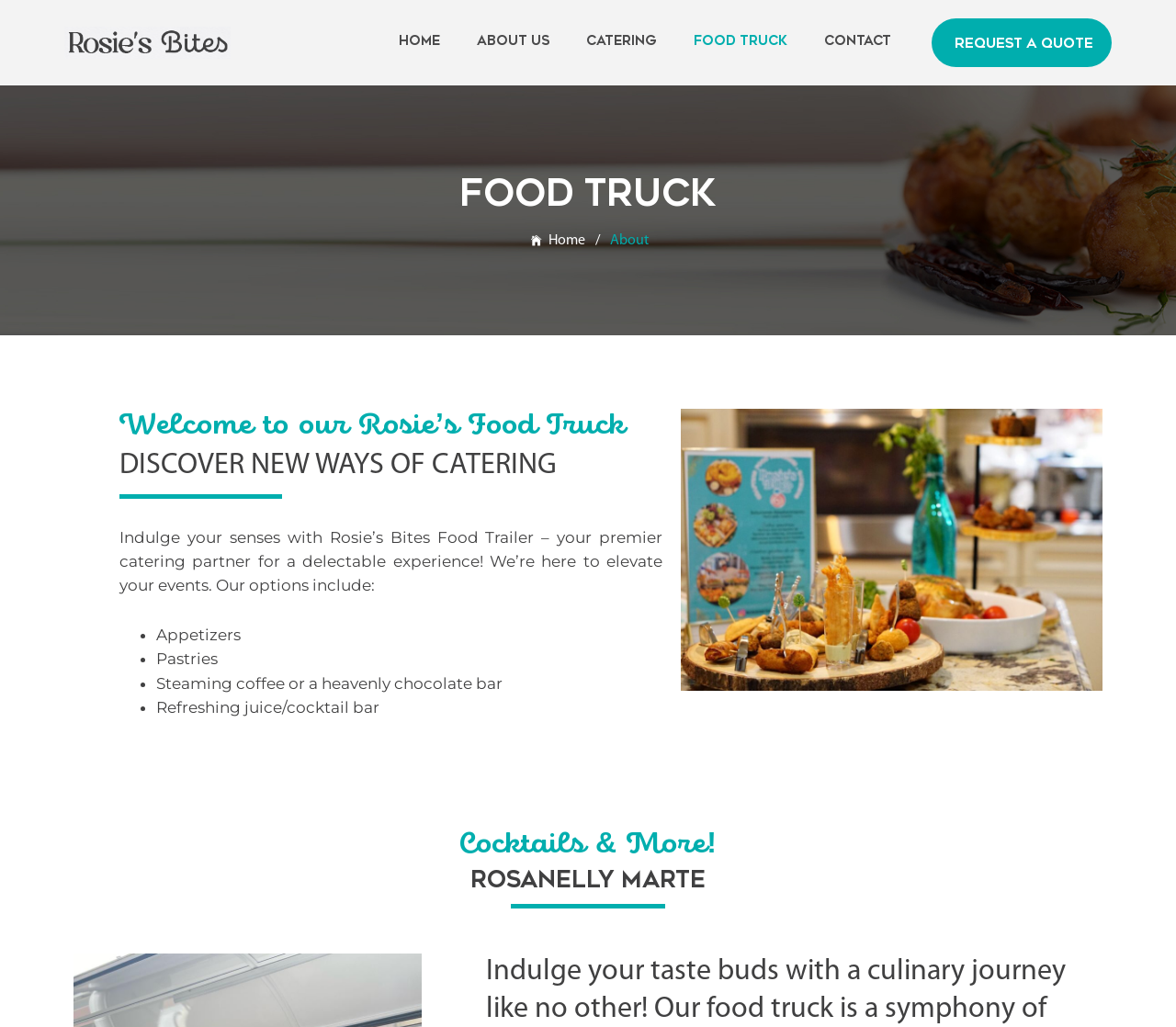Refer to the element description Request A Quote and identify the corresponding bounding box in the screenshot. Format the coordinates as (top-left x, top-left y, bottom-right x, bottom-right y) with values in the range of 0 to 1.

[0.792, 0.018, 0.945, 0.065]